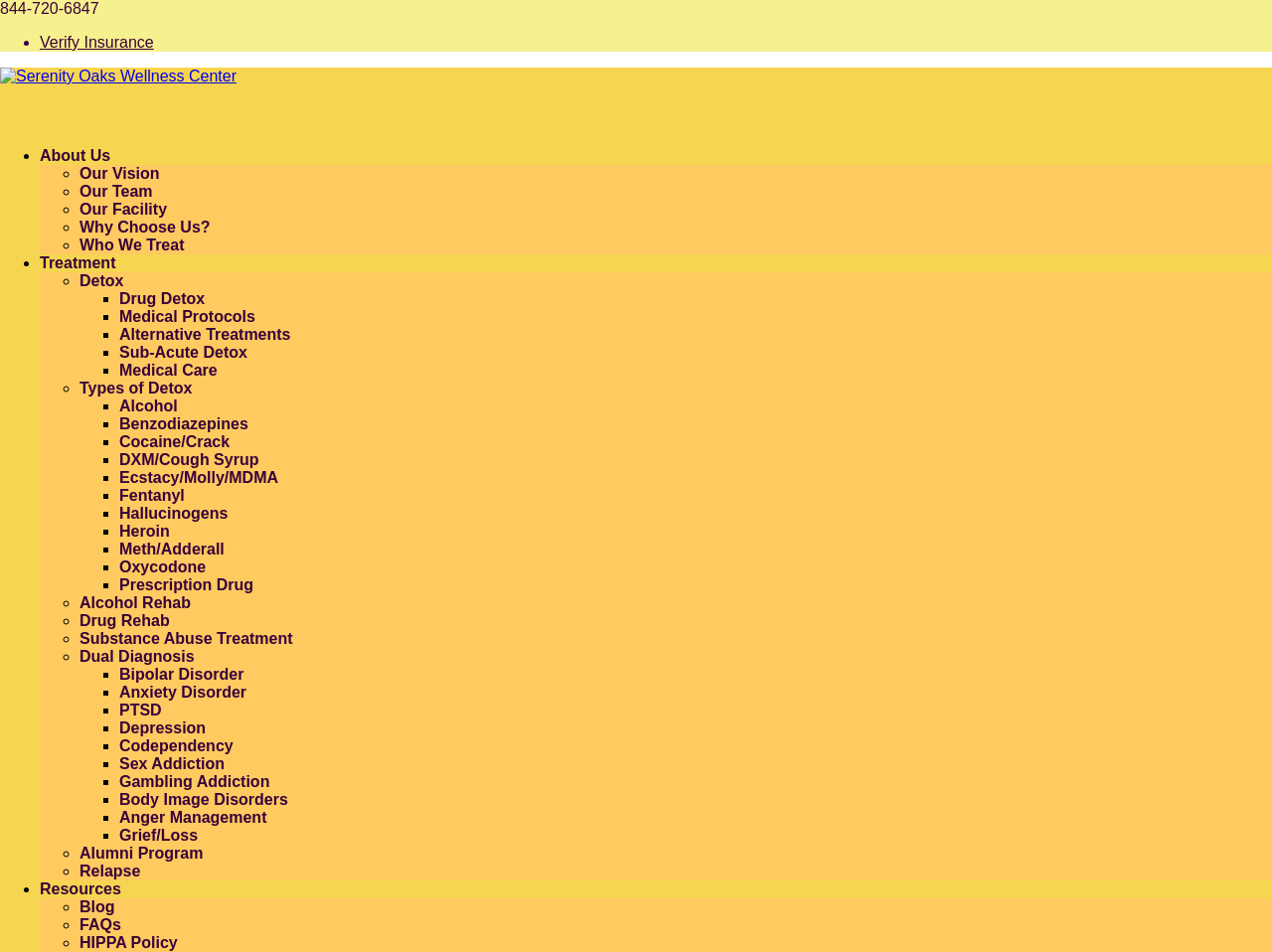Please give a concise answer to this question using a single word or phrase: 
What is the link below 'About Us'?

Our Vision